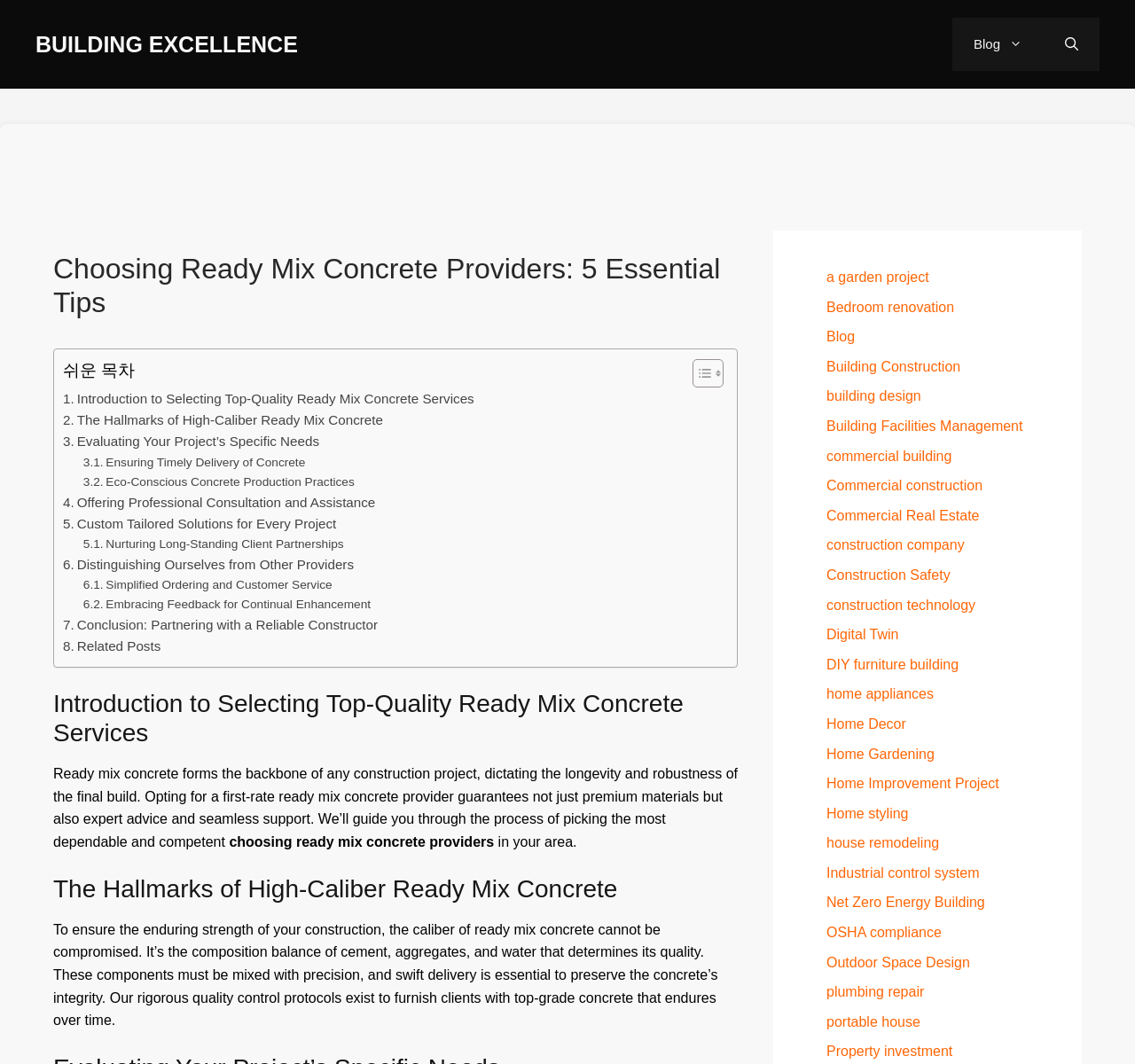Please identify the bounding box coordinates of the region to click in order to complete the given instruction: "Learn about the hallmarks of high-caliber ready mix concrete". The coordinates should be four float numbers between 0 and 1, i.e., [left, top, right, bottom].

[0.055, 0.385, 0.337, 0.405]